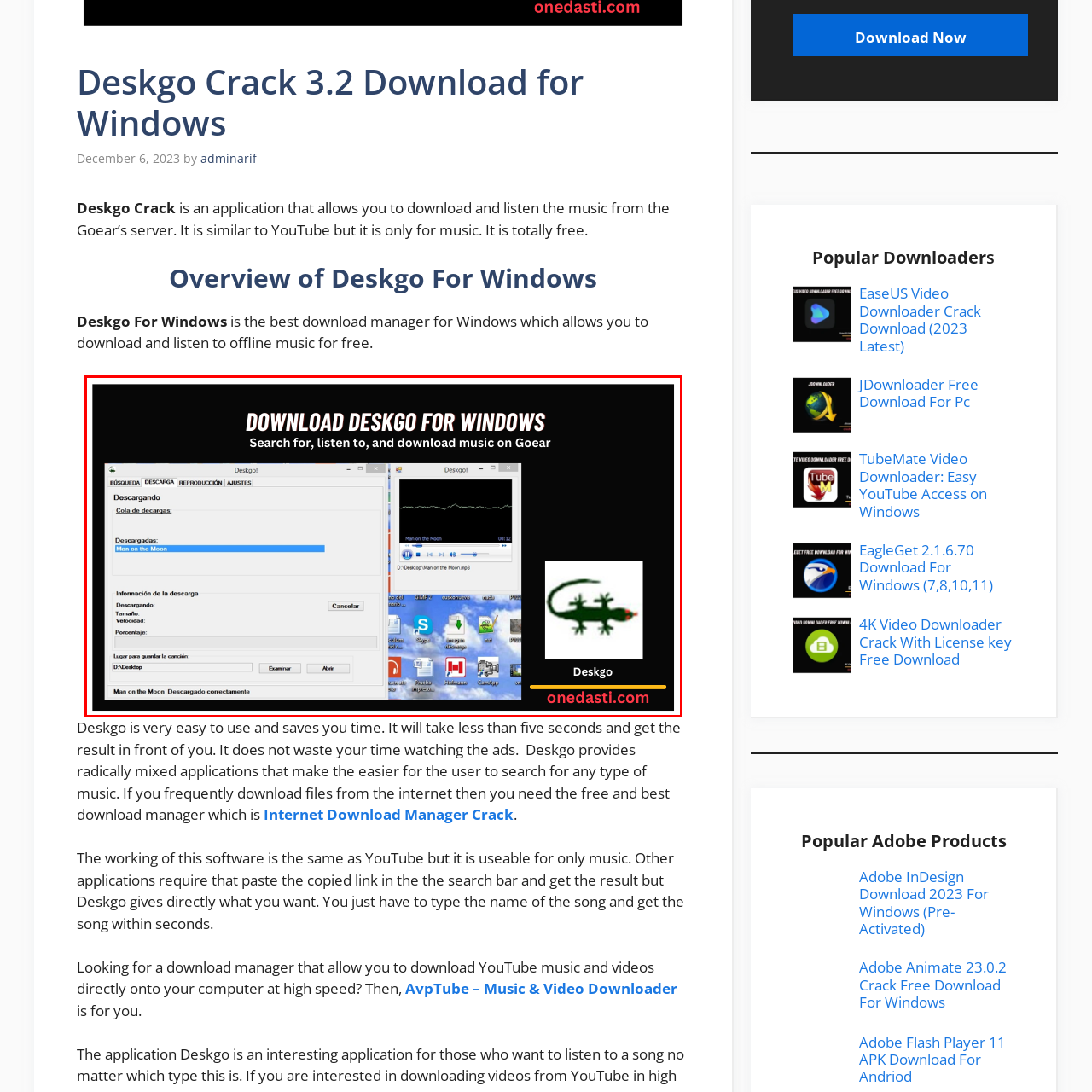Inspect the image bordered by the red bounding box and supply a comprehensive response to the upcoming question based on what you see in the image: What is the color of the lizard in the logo?

The logo is described as showing a green lizard, which reinforces the branding of the Deskgo application.